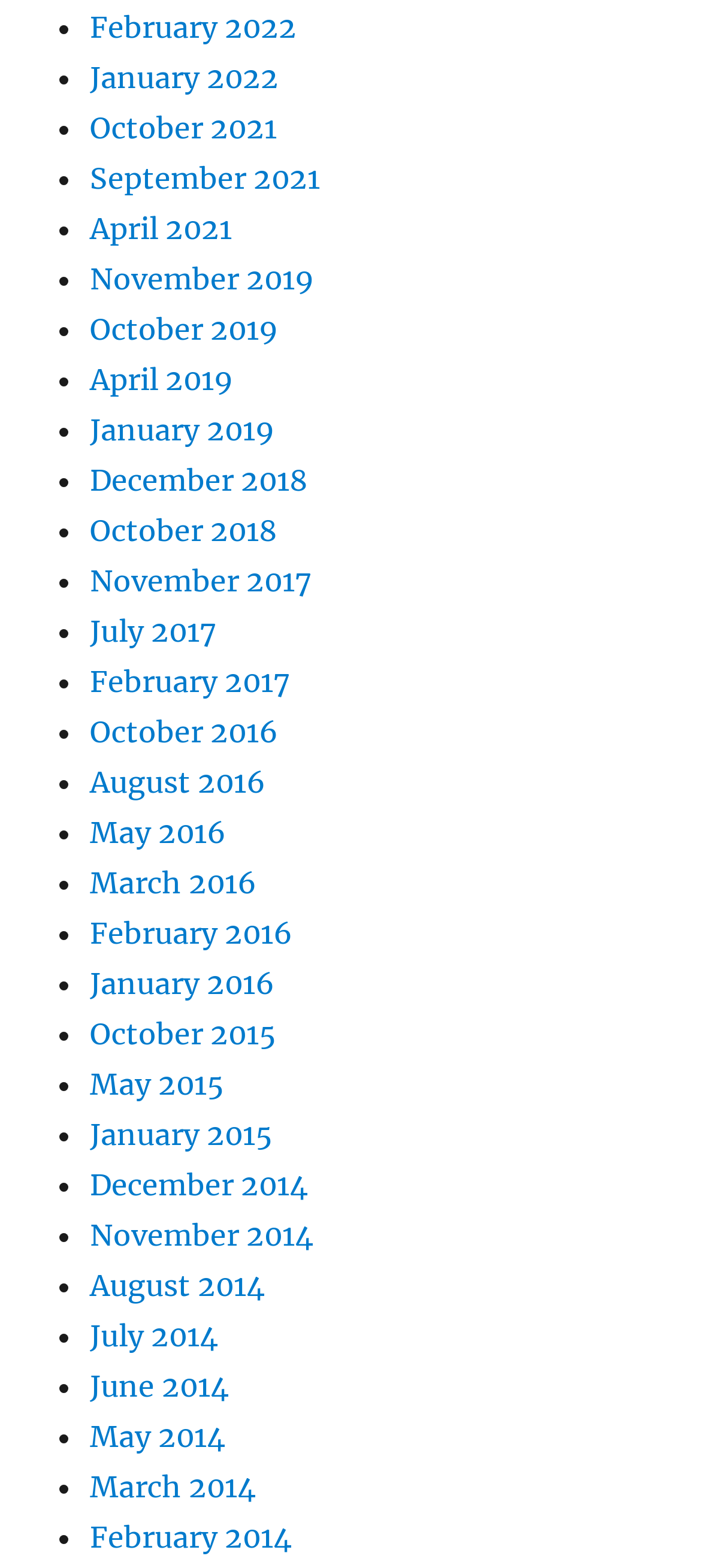Locate the bounding box coordinates of the element I should click to achieve the following instruction: "View February 2022".

[0.128, 0.006, 0.423, 0.029]